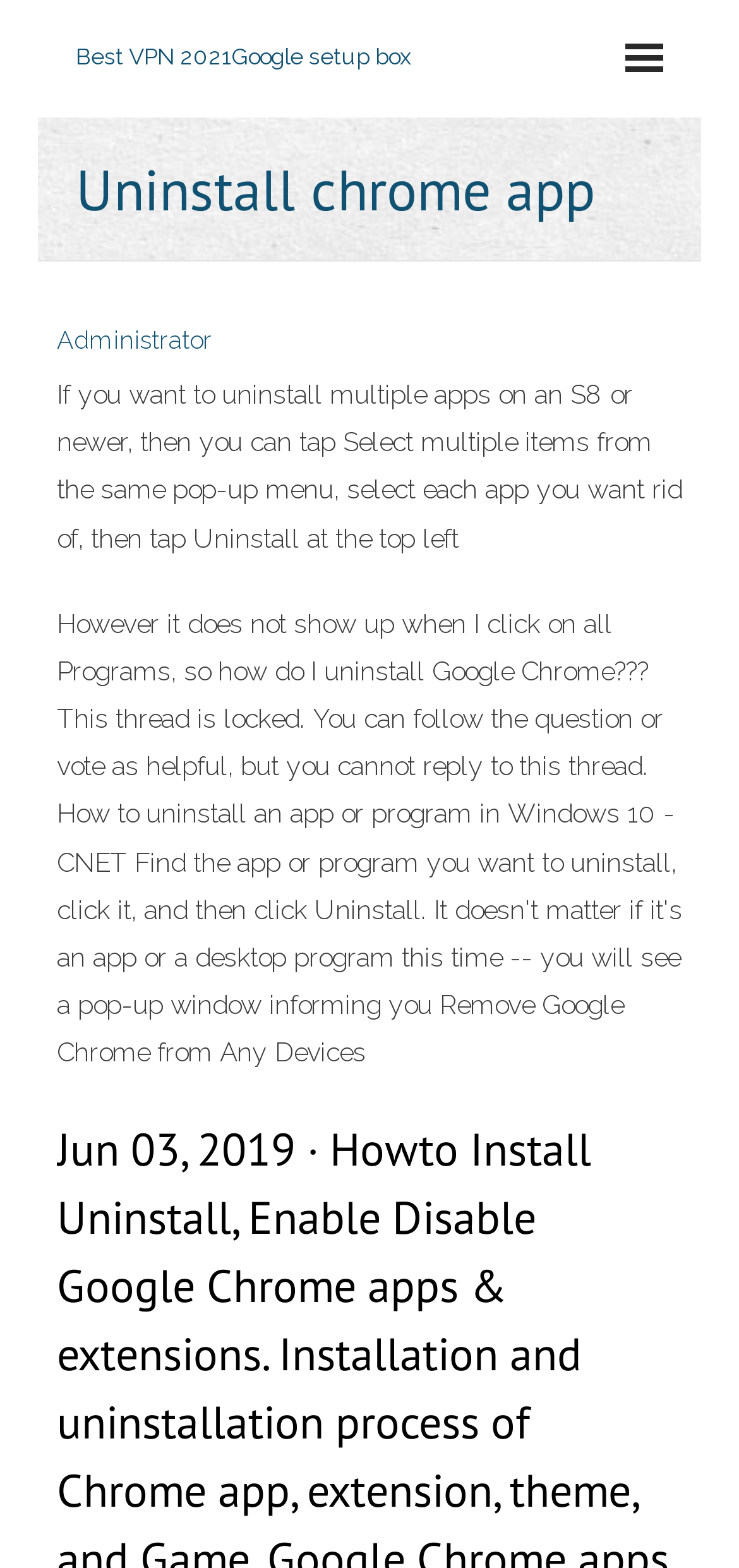What is the purpose of this webpage?
Please describe in detail the information shown in the image to answer the question.

Based on the webpage's content, it appears to provide instructions on how to uninstall a Chrome app, specifically jtcam. The heading 'Uninstall chrome app' and the text 'If you want to uninstall multiple apps on an S8 or newer...' suggest that the webpage is dedicated to guiding users through the uninstallation process.